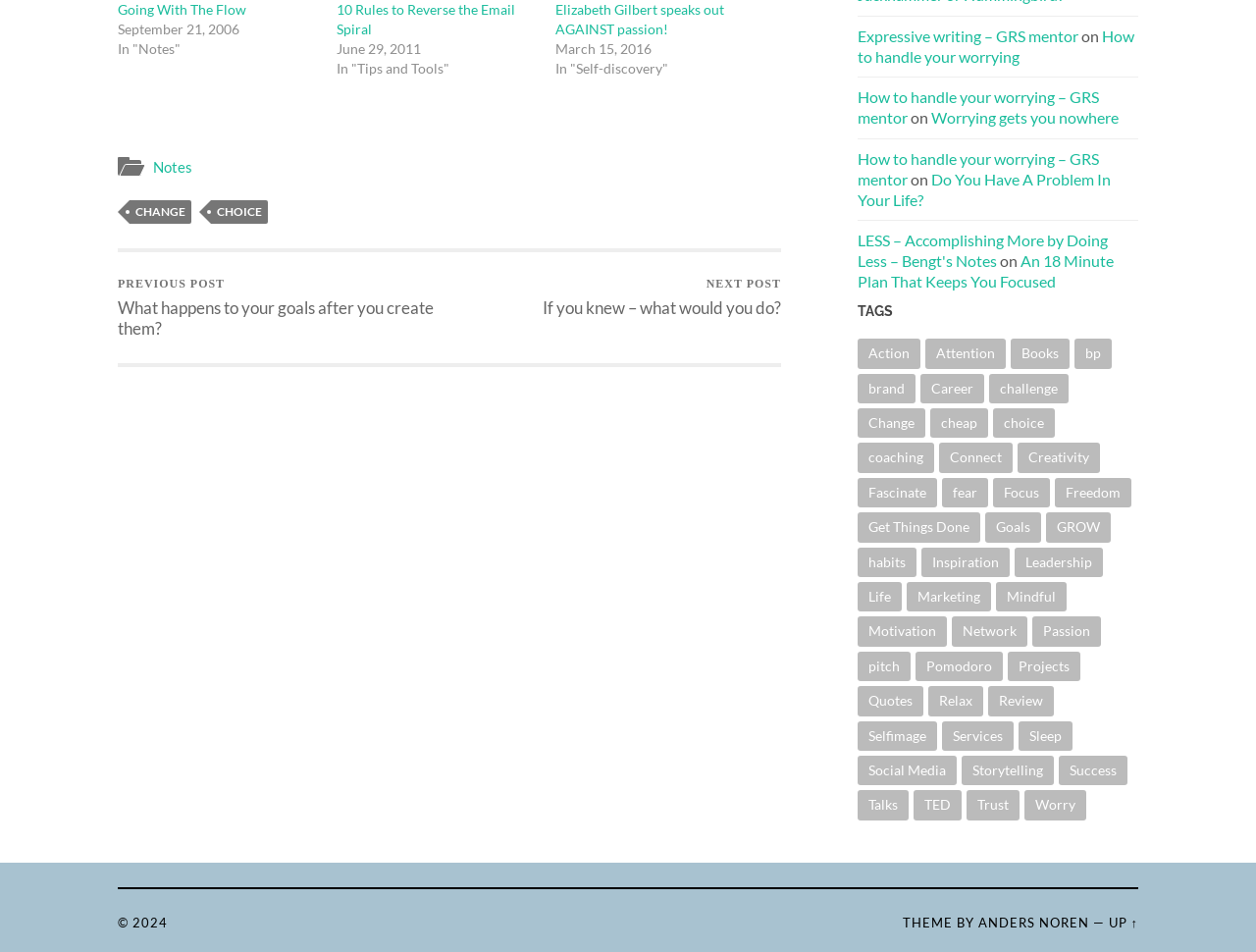How many items are in the 'Change' category?
Please give a detailed and thorough answer to the question, covering all relevant points.

I looked at the 'TAGS' section and found the category 'Change' which has 44 items.